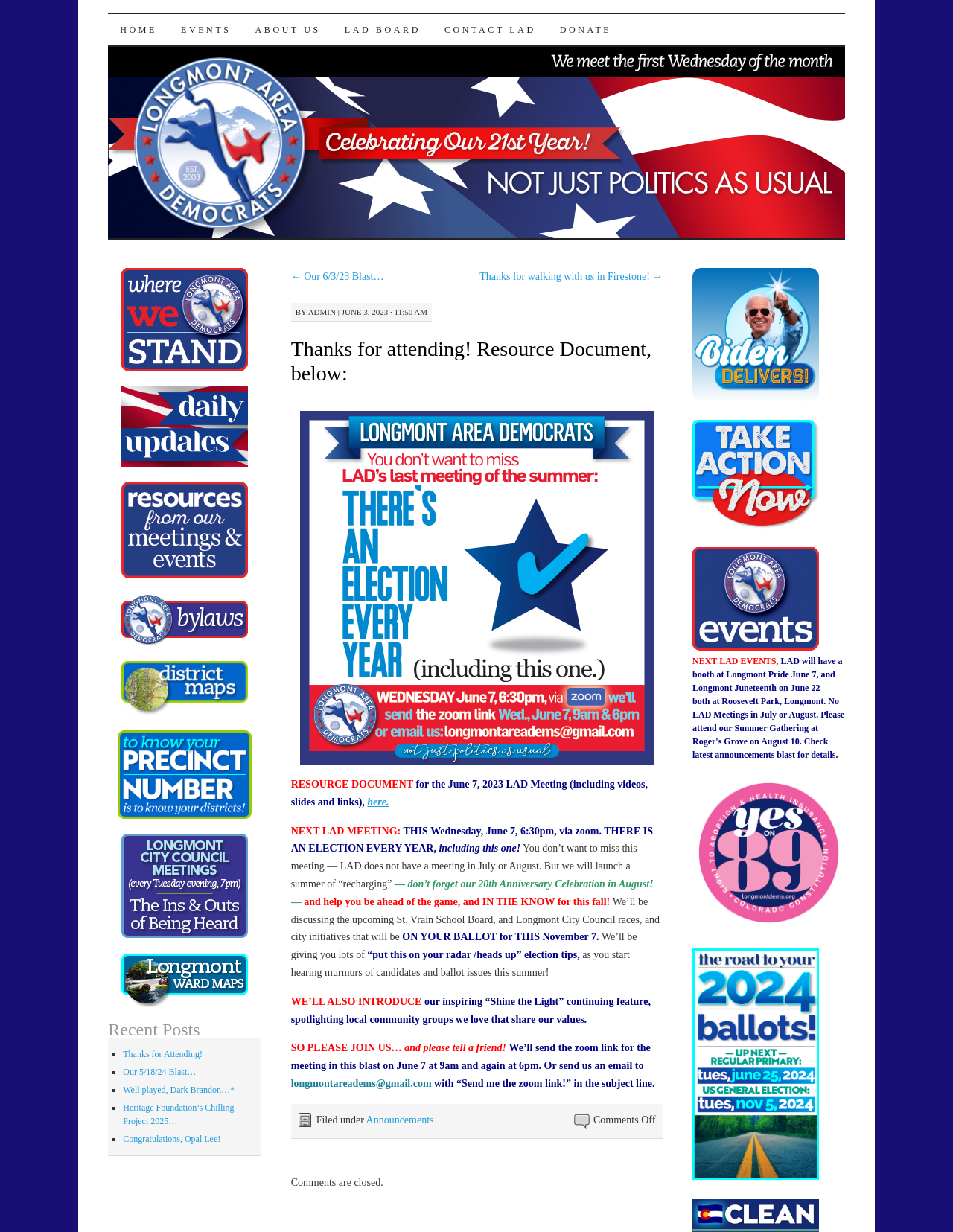Determine the bounding box coordinates of the element that should be clicked to execute the following command: "Click on the 'RESOURCE DOCUMENT' link".

[0.305, 0.632, 0.434, 0.641]